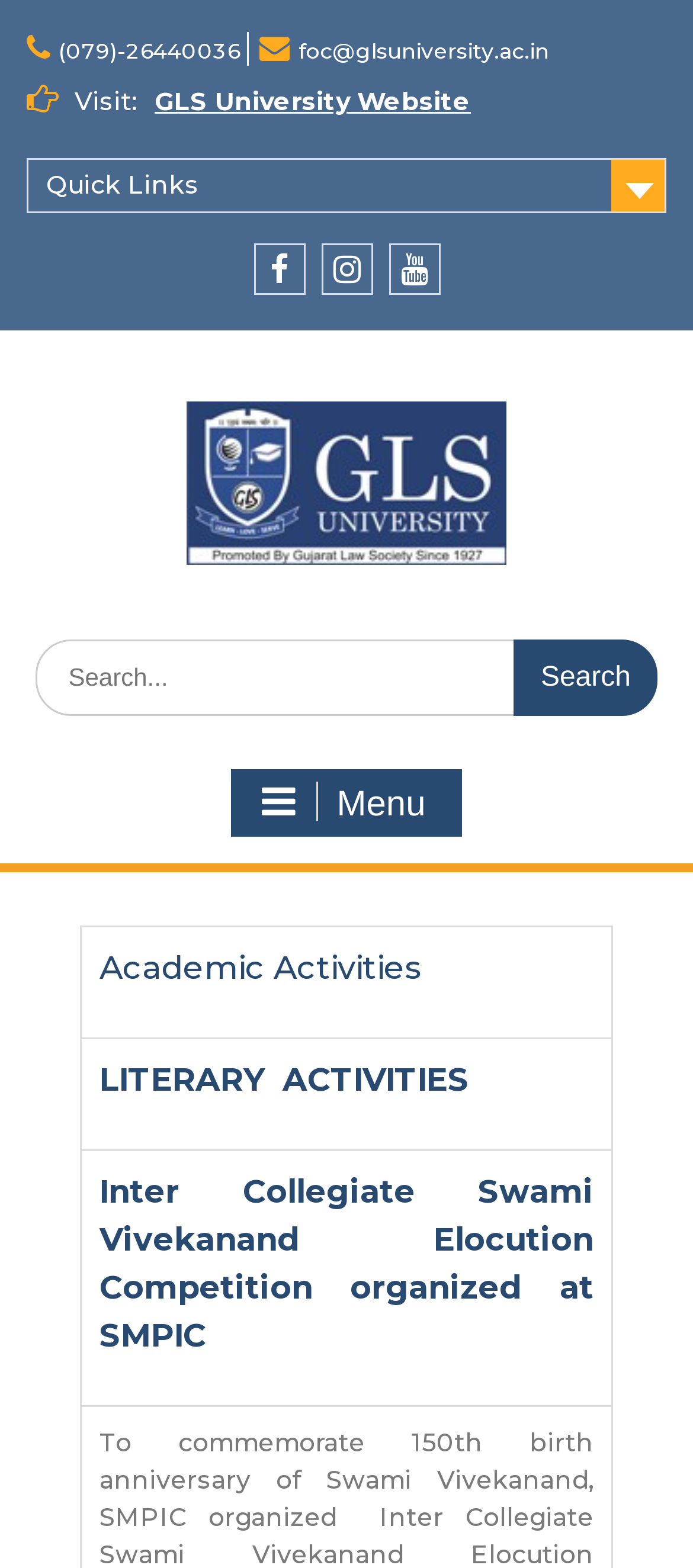Using the information in the image, could you please answer the following question in detail:
How many social media links are there?

I counted the number of social media links by looking at the link elements with the icons Facebook, Instagram, and Youtube, which are located at the top of the webpage.